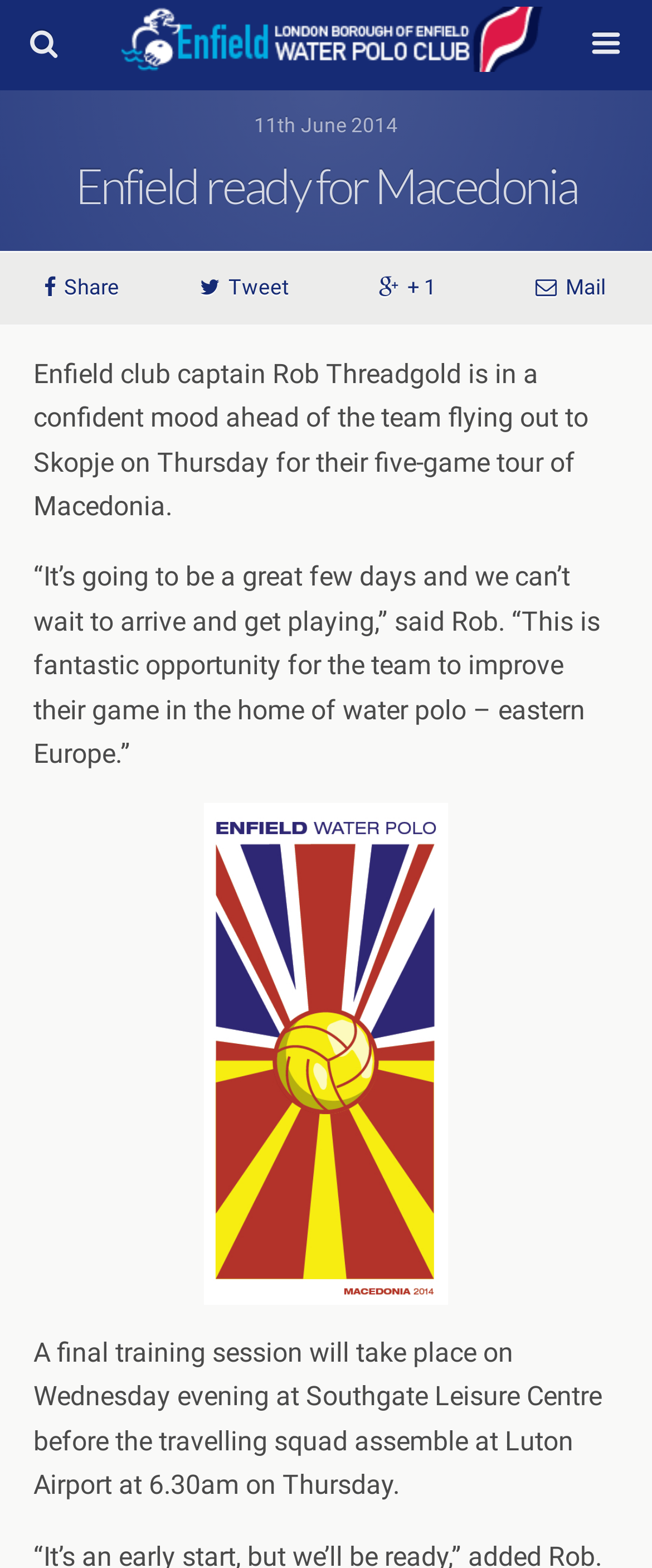What is the location of the final training session?
Refer to the image and give a detailed response to the question.

The article mentions that a final training session will take place on Wednesday evening at Southgate Leisure Centre before the travelling squad assemble at Luton Airport.